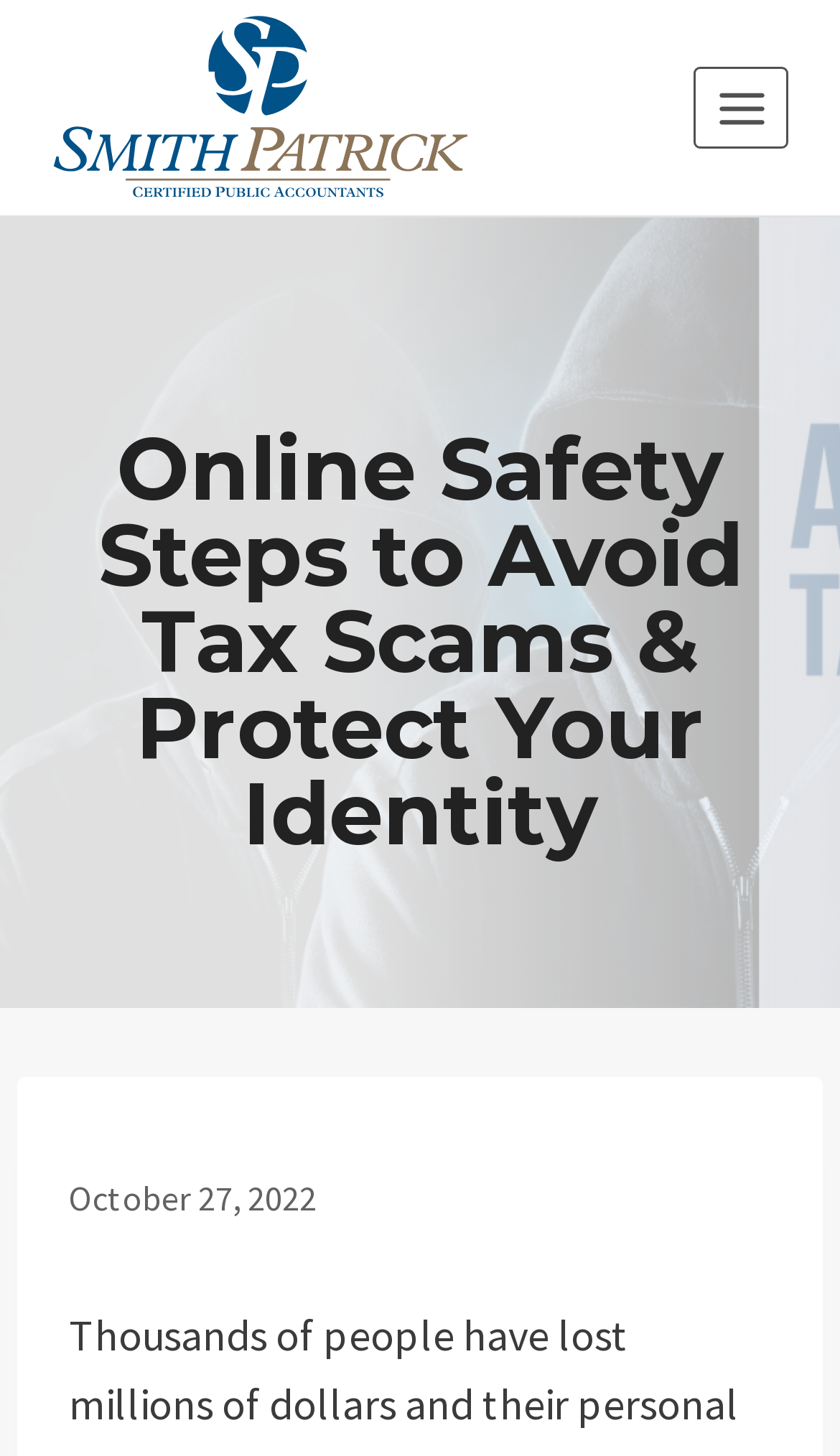Identify the bounding box coordinates for the UI element mentioned here: "alt="Smith Patrick CPA"". Provide the coordinates as four float values between 0 and 1, i.e., [left, top, right, bottom].

[0.062, 0.007, 0.556, 0.141]